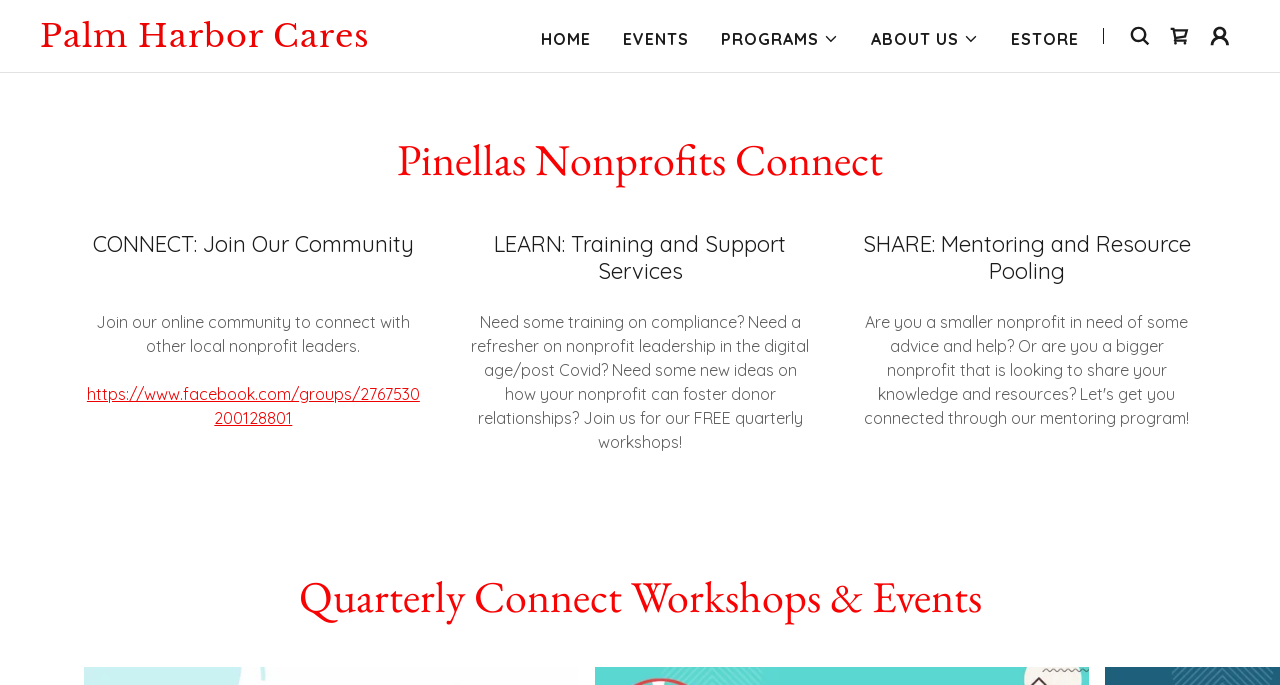Specify the bounding box coordinates for the region that must be clicked to perform the given instruction: "Visit ESTORE".

[0.785, 0.03, 0.848, 0.082]